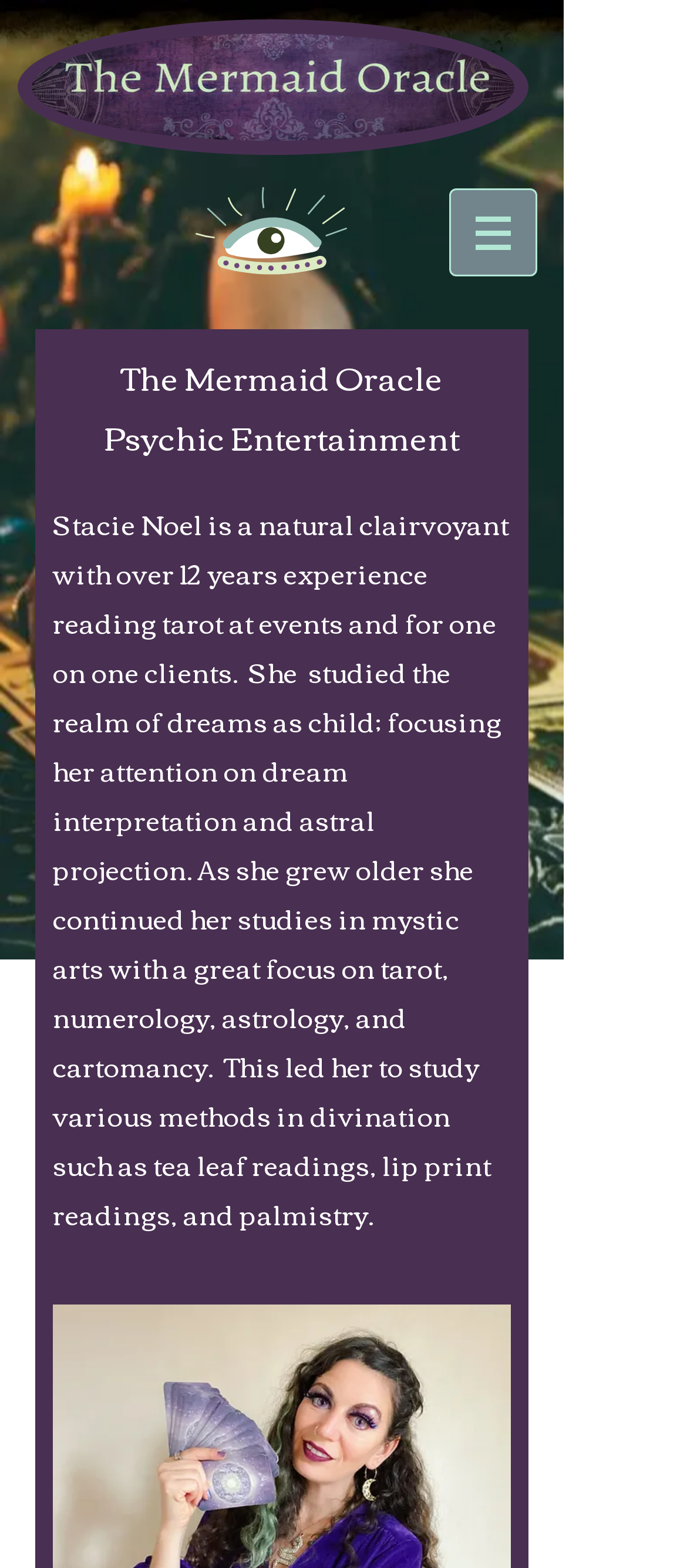What is the profession of Stacie Noel?
From the details in the image, provide a complete and detailed answer to the question.

Based on the text, Stacie Noel is a natural clairvoyant with over 12 years experience reading tarot at events and for one on one clients.